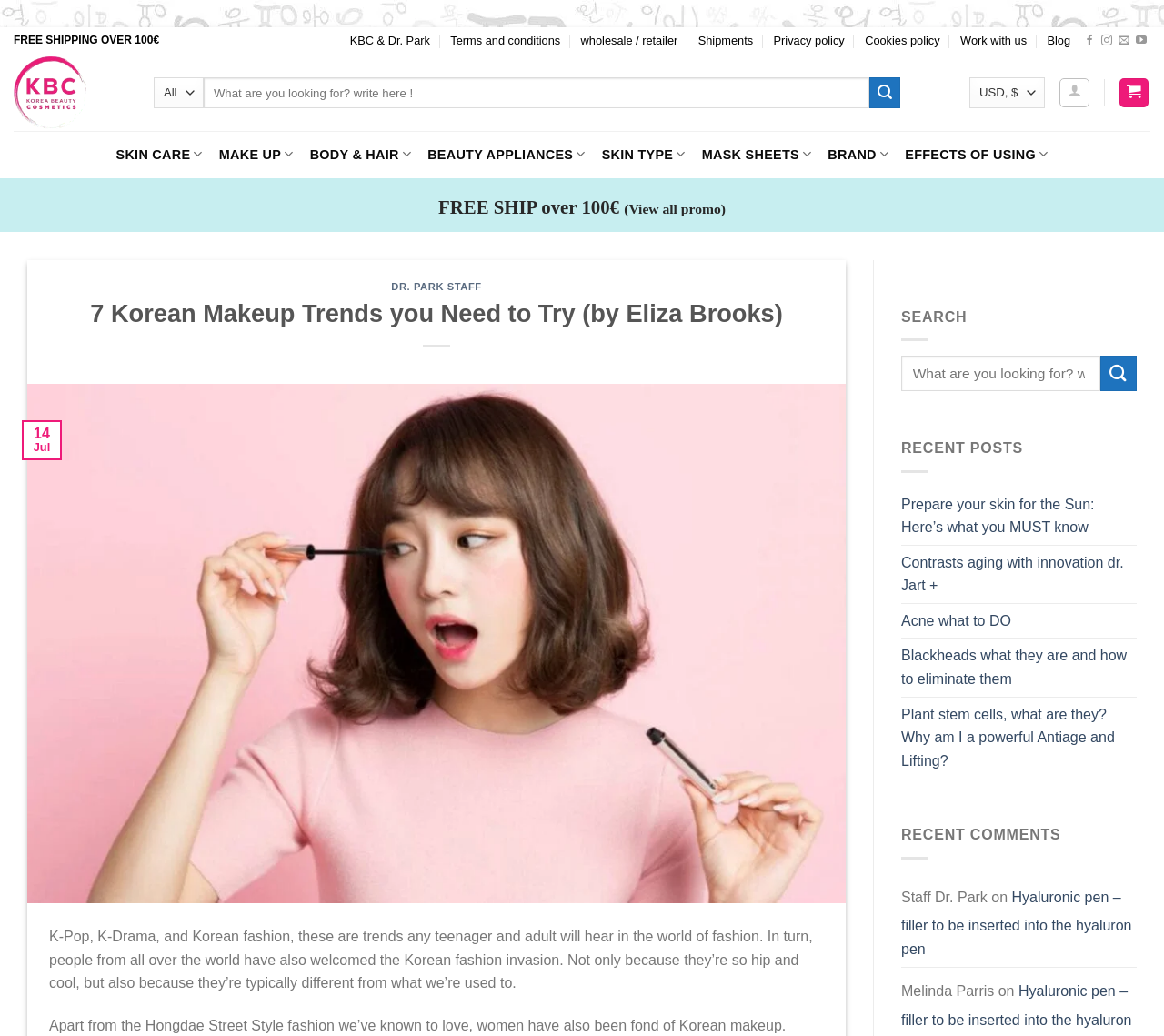Locate the bounding box coordinates of the clickable element to fulfill the following instruction: "View recent posts". Provide the coordinates as four float numbers between 0 and 1 in the format [left, top, right, bottom].

[0.774, 0.425, 0.879, 0.44]